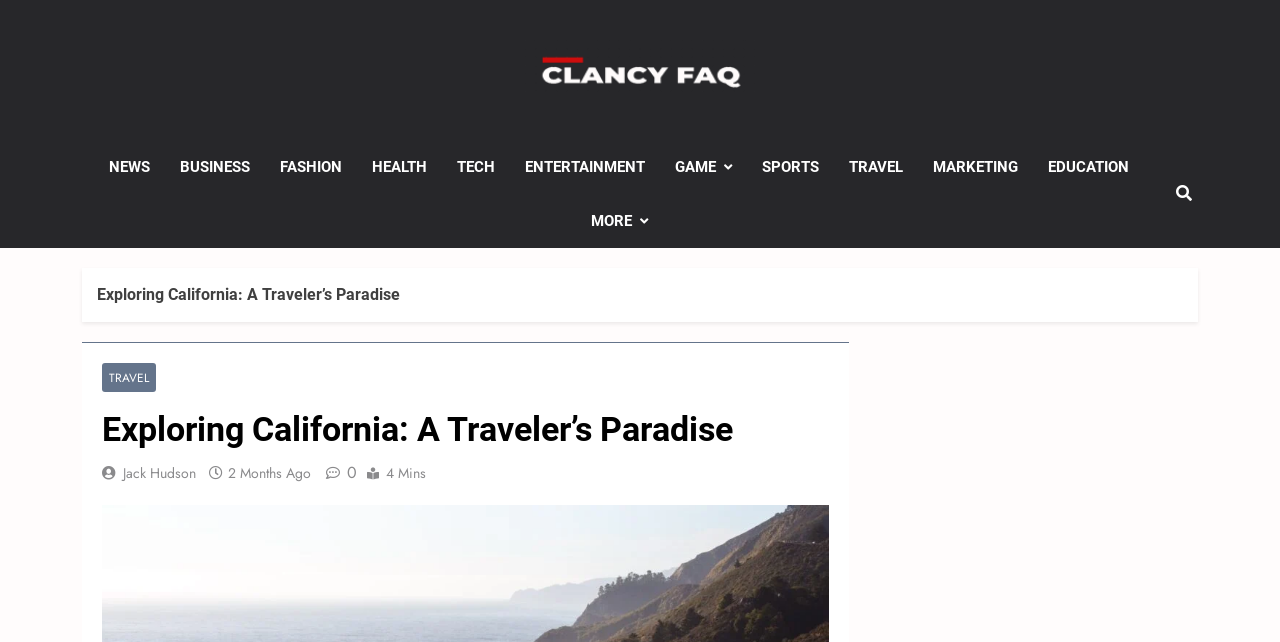Please provide a short answer using a single word or phrase for the question:
What is the time period when the article was published?

2 Months Ago